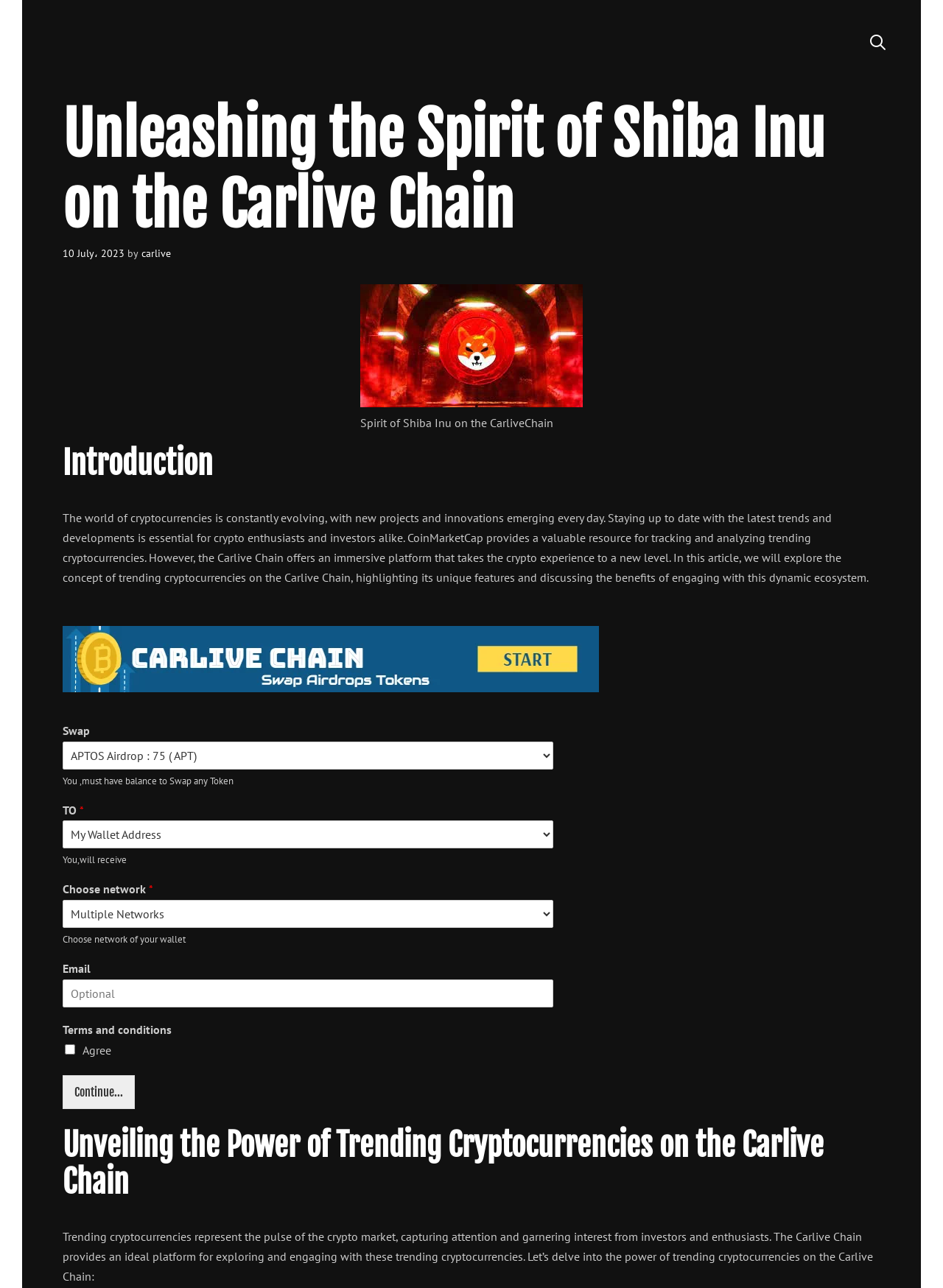Determine the bounding box coordinates of the clickable area required to perform the following instruction: "Enter email". The coordinates should be represented as four float numbers between 0 and 1: [left, top, right, bottom].

[0.066, 0.76, 0.587, 0.782]